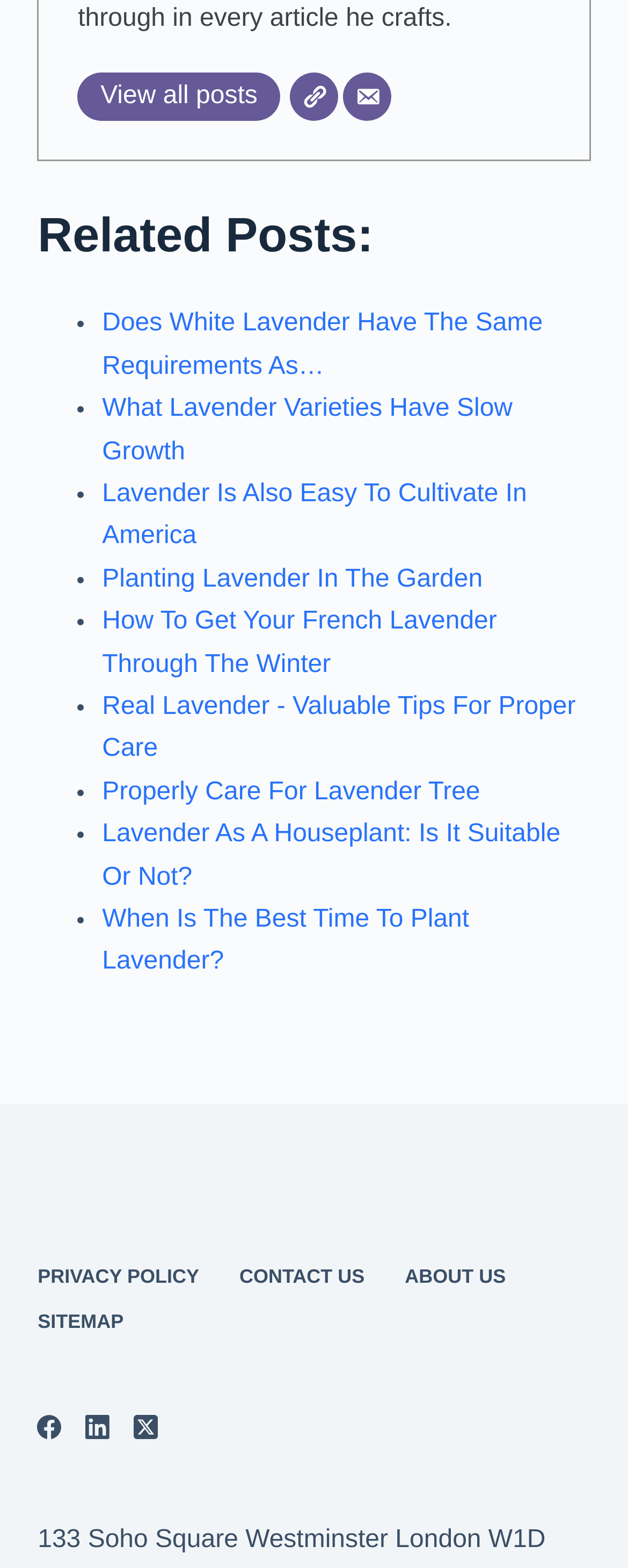Please reply to the following question with a single word or a short phrase:
What is the orientation of the footer menu?

Horizontal